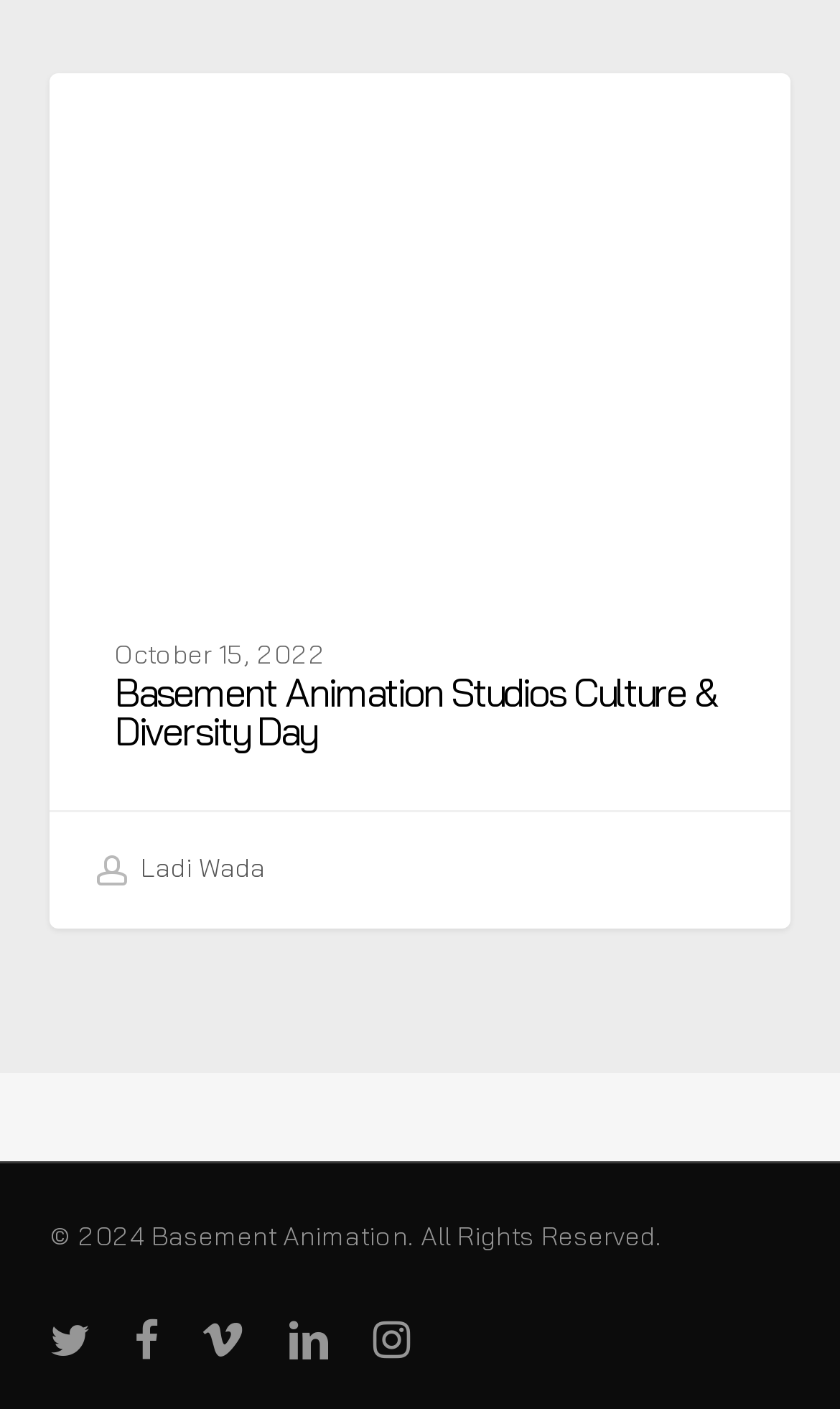Please identify the bounding box coordinates of the element's region that should be clicked to execute the following instruction: "Go to Basement Animation's Twitter page". The bounding box coordinates must be four float numbers between 0 and 1, i.e., [left, top, right, bottom].

[0.06, 0.933, 0.109, 0.969]